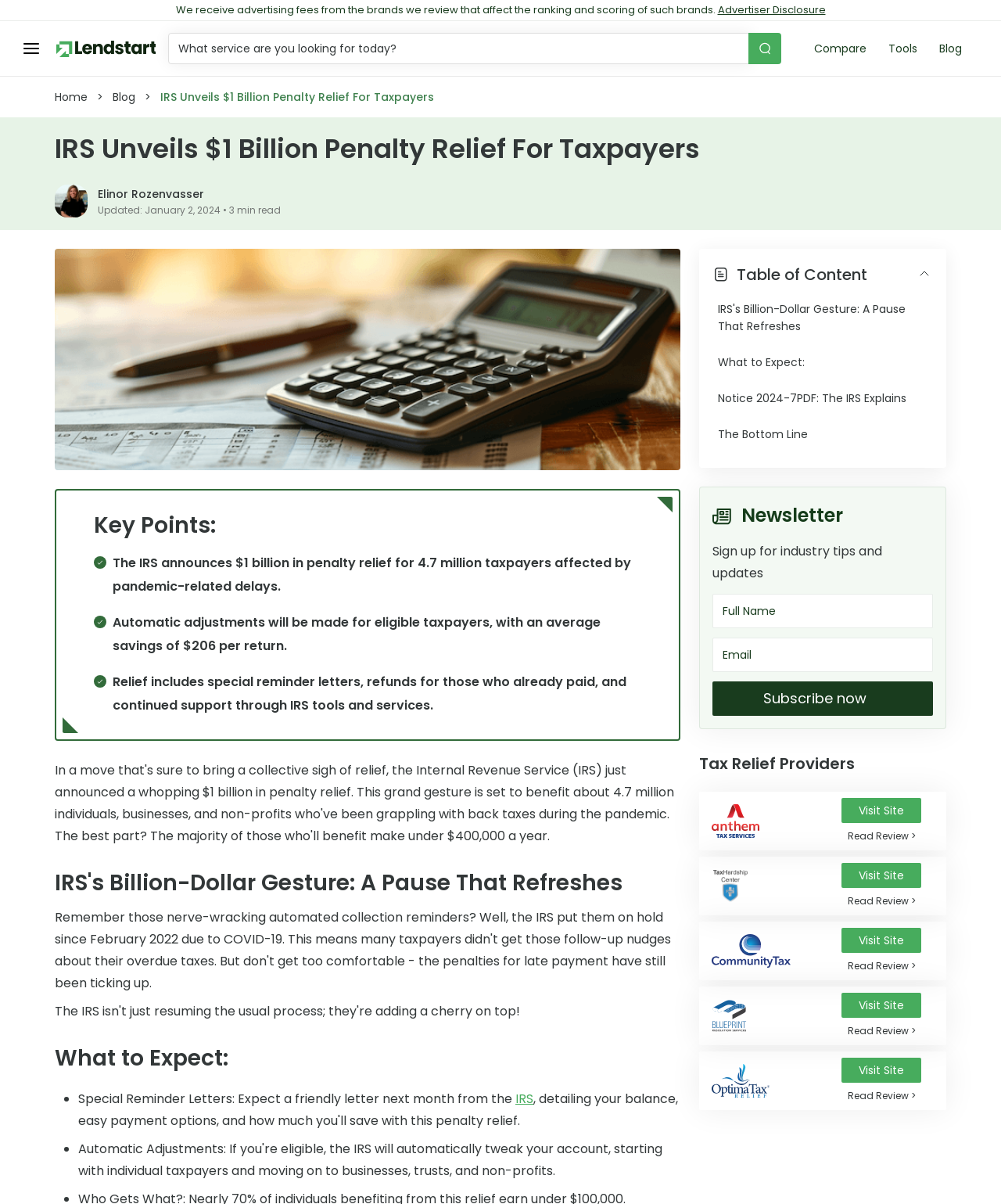Provide the bounding box coordinates of the HTML element this sentence describes: "Read Review >". The bounding box coordinates consist of four float numbers between 0 and 1, i.e., [left, top, right, bottom].

[0.846, 0.689, 0.914, 0.7]